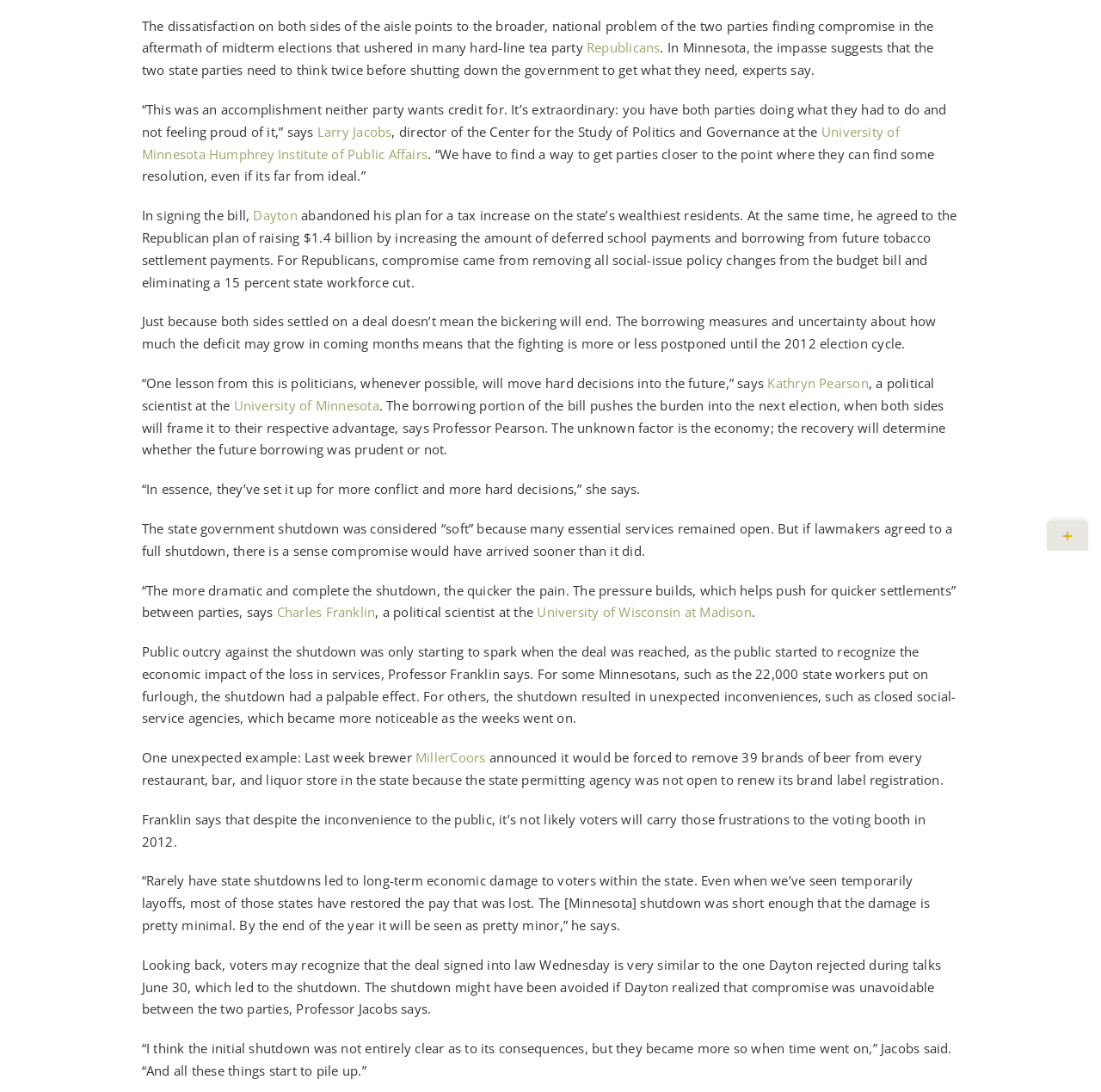Extract the bounding box coordinates for the HTML element that matches this description: "University of Wisconsin at Madison". The coordinates should be four float numbers between 0 and 1, i.e., [left, top, right, bottom].

[0.488, 0.553, 0.683, 0.568]